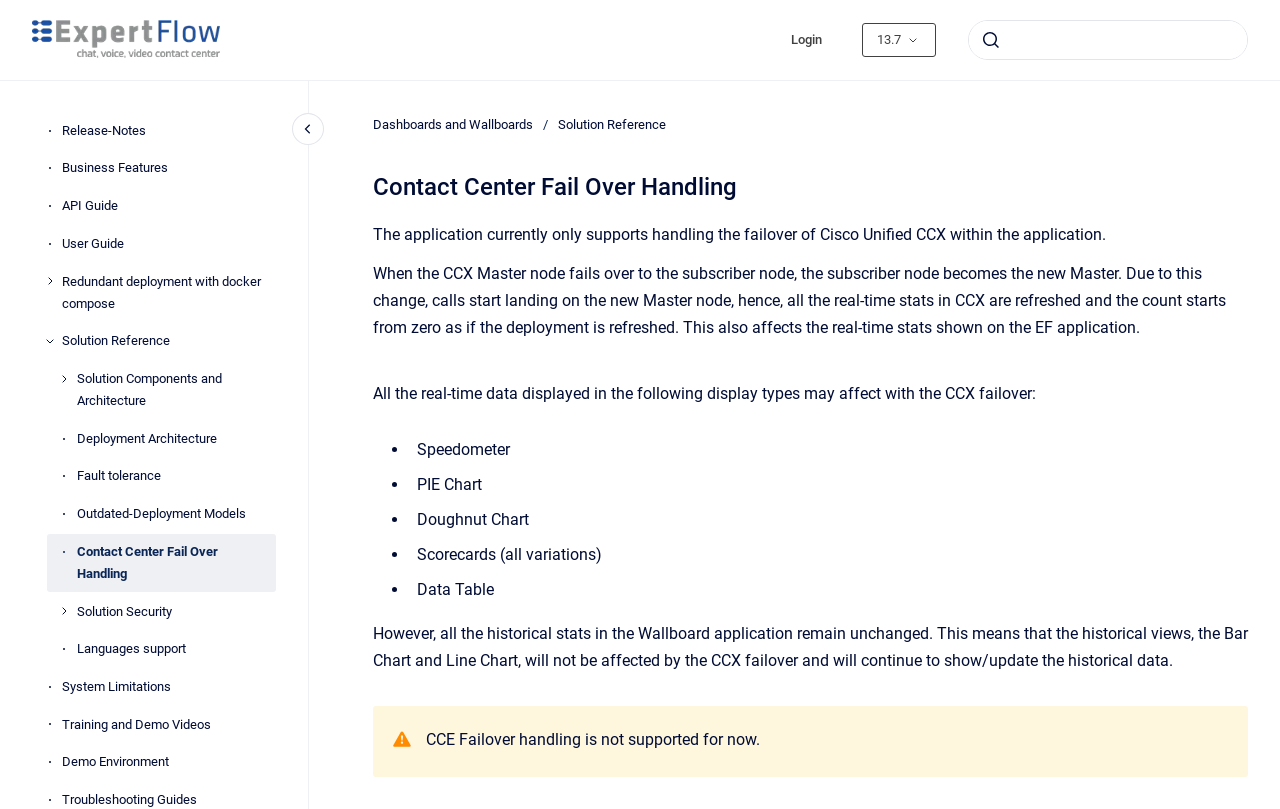Identify the coordinates of the bounding box for the element that must be clicked to accomplish the instruction: "Search".

[0.756, 0.025, 0.975, 0.074]